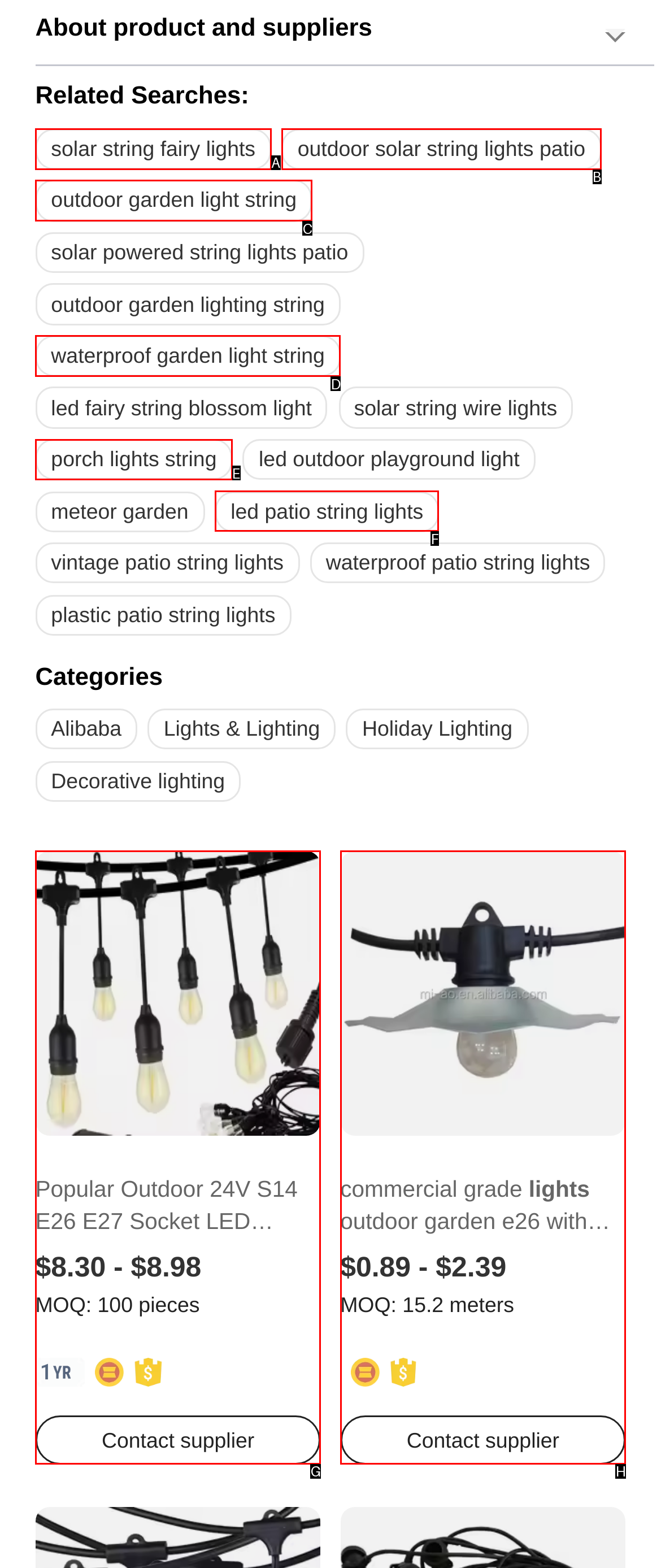Point out the letter of the HTML element you should click on to execute the task: Click the link 'led patio string lights'
Reply with the letter from the given options.

F